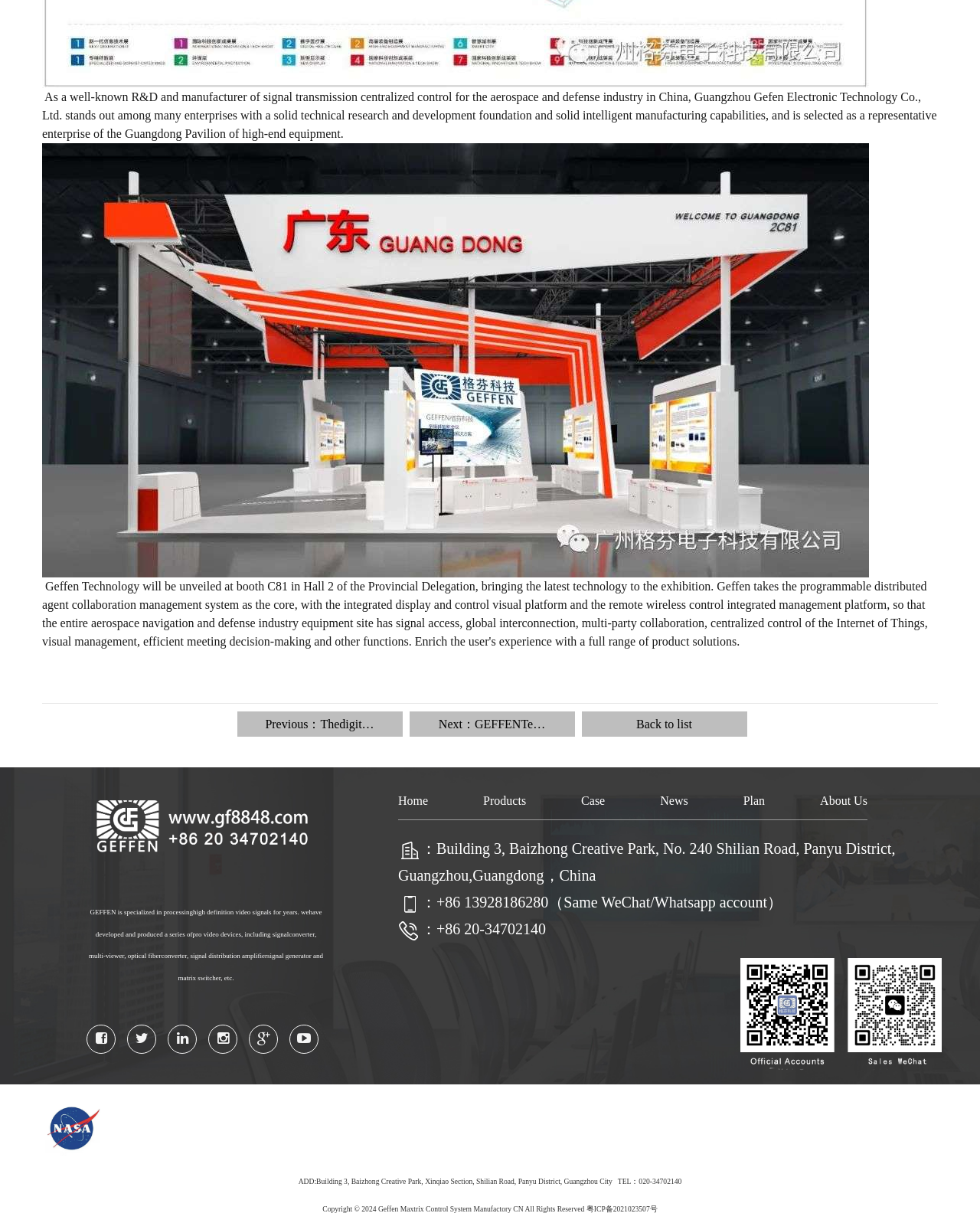What is the company's address?
Please provide a single word or phrase answer based on the image.

Building 3, Baizhong Creative Park, No. 240 Shilian Road, Panyu District, Guangzhou, Guangdong, China